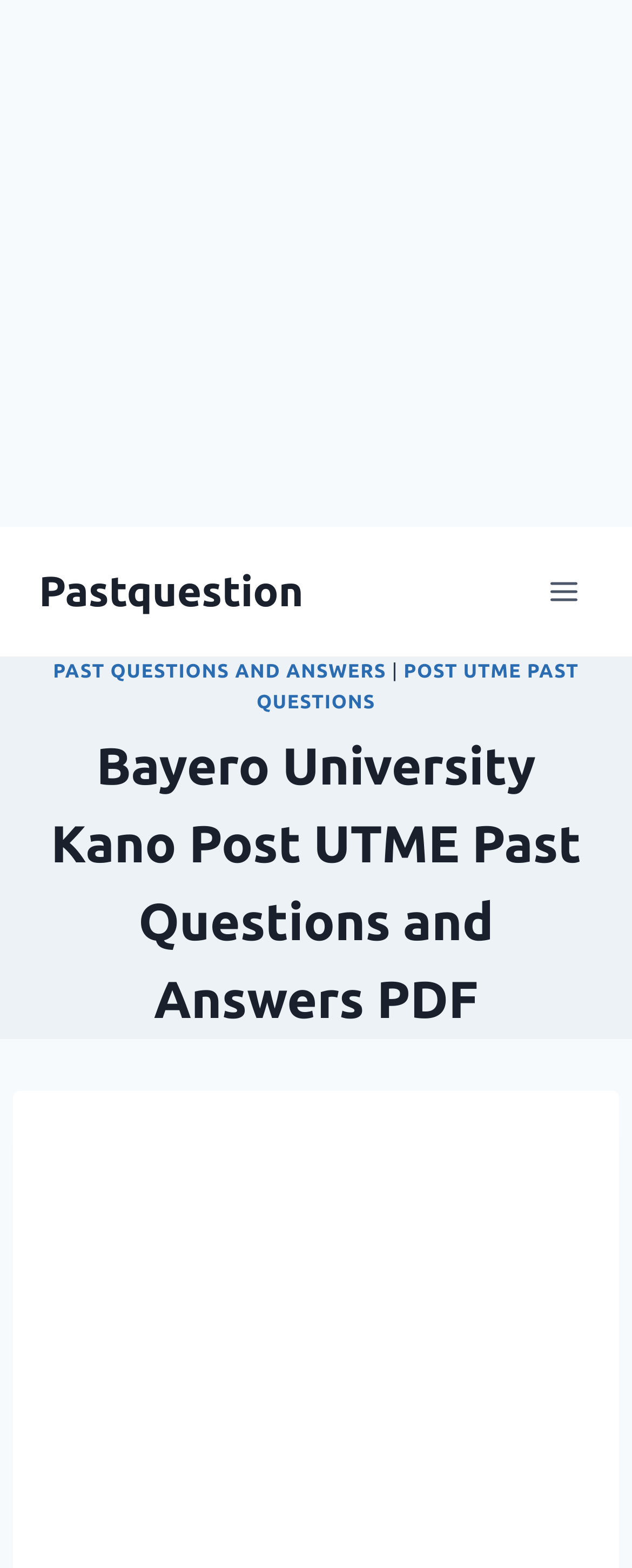Bounding box coordinates are given in the format (top-left x, top-left y, bottom-right x, bottom-right y). All values should be floating point numbers between 0 and 1. Provide the bounding box coordinate for the UI element described as: Toggle Menu

[0.844, 0.025, 0.938, 0.057]